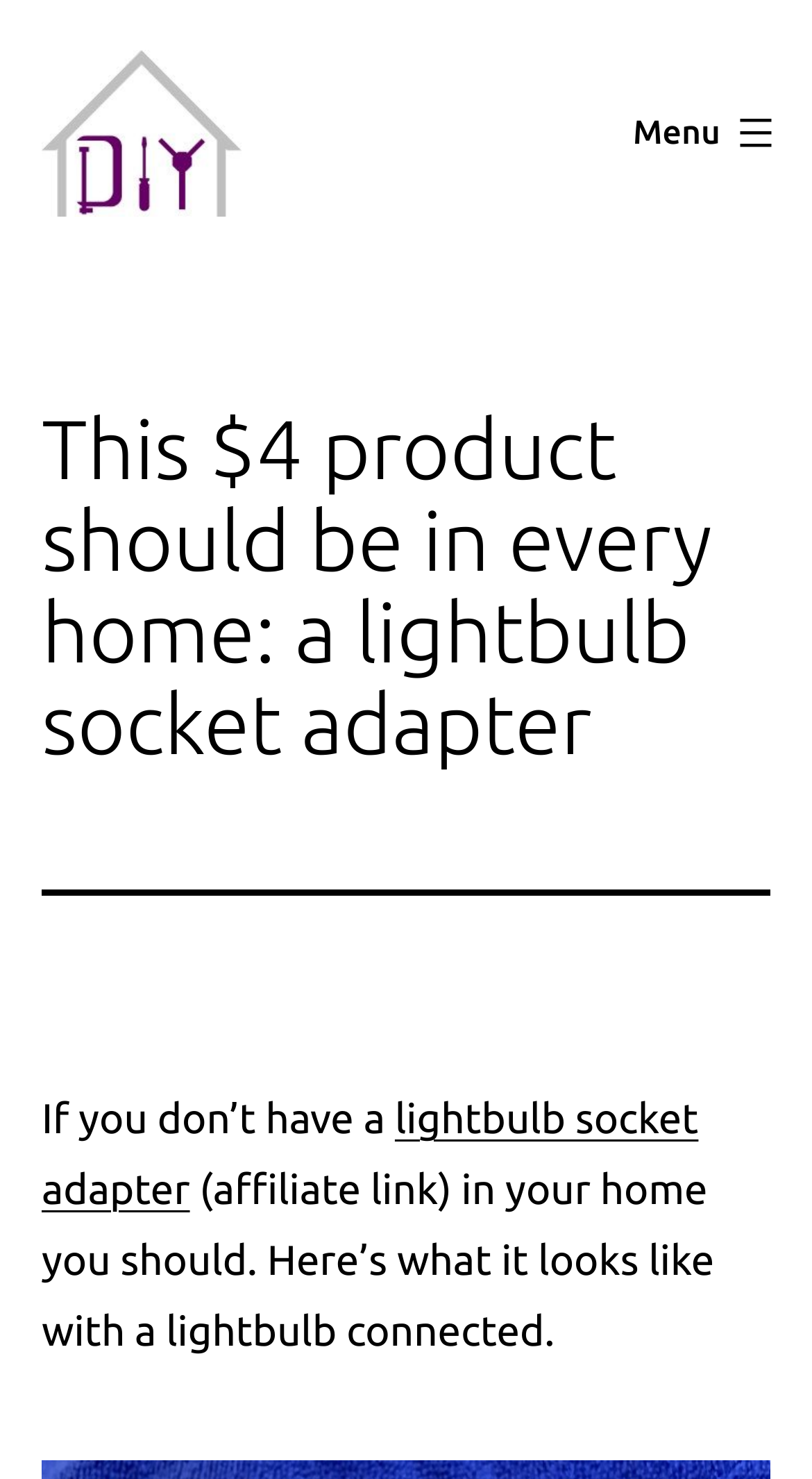Identify and provide the text of the main header on the webpage.

This $4 product should be in every home: a lightbulb socket adapter